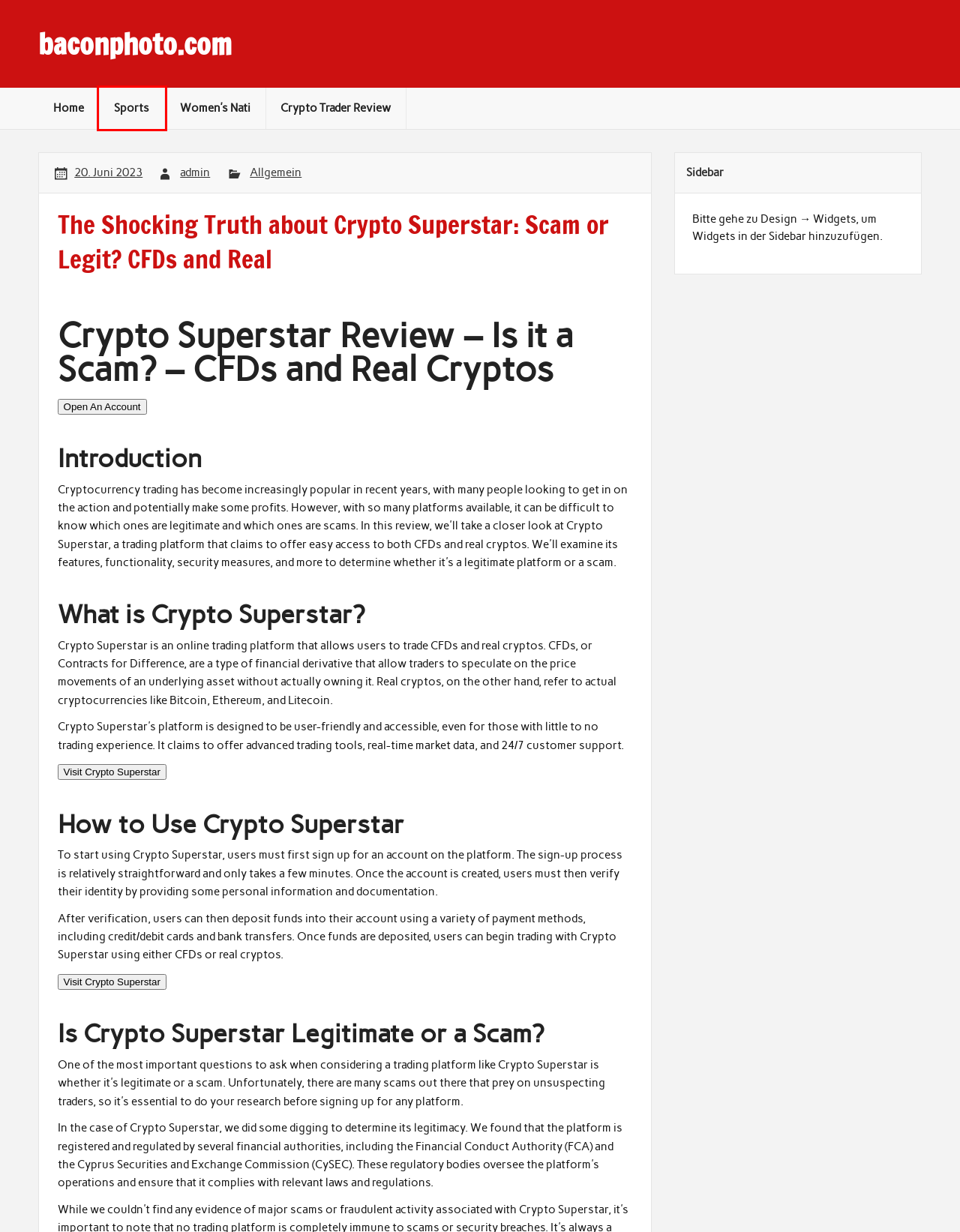After examining the screenshot of a webpage with a red bounding box, choose the most accurate webpage description that corresponds to the new page after clicking the element inside the red box. Here are the candidates:
A. Blog Tool, Publishing Platform, and CMS – WordPress.org
B. baconphoto.com
C. Sports – baconphoto.com
D. Women’s Nati has to scramble in the World Cup barrage – baconphoto.com
E. Retired Themes – ThemeZee
F. Crypto Trader Review: Unveiling the Truth Behind the Hype – Scam or Legit – baconphoto.com
G. admin – baconphoto.com
H. Allgemein – baconphoto.com

C